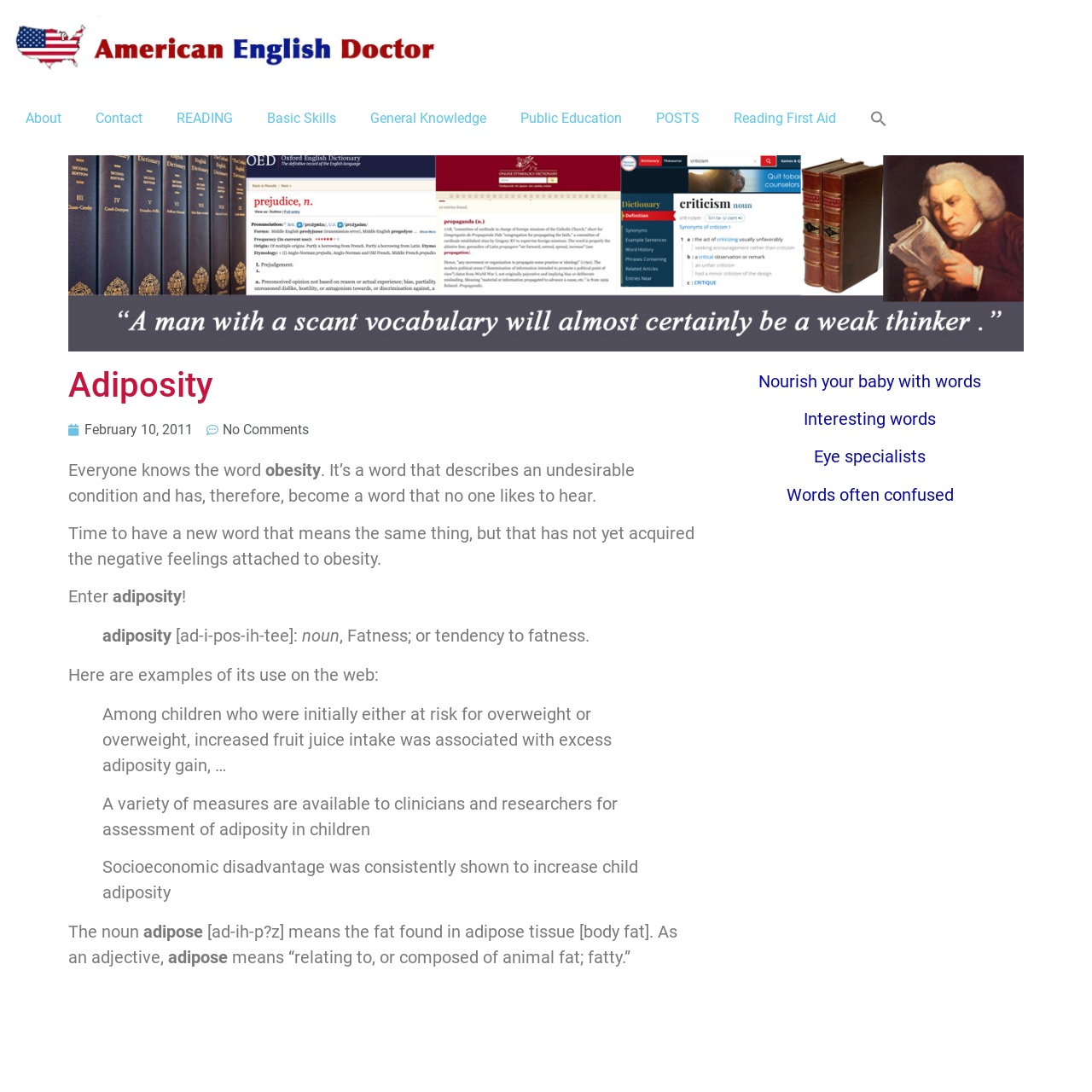What is the purpose of introducing the word 'adiposity'?
Utilize the information in the image to give a detailed answer to the question.

The webpage introduces the word 'adiposity' as a replacement for 'obesity' because 'obesity' has negative connotations, and 'adiposity' can be used to describe the same condition without the negative feelings attached to it.